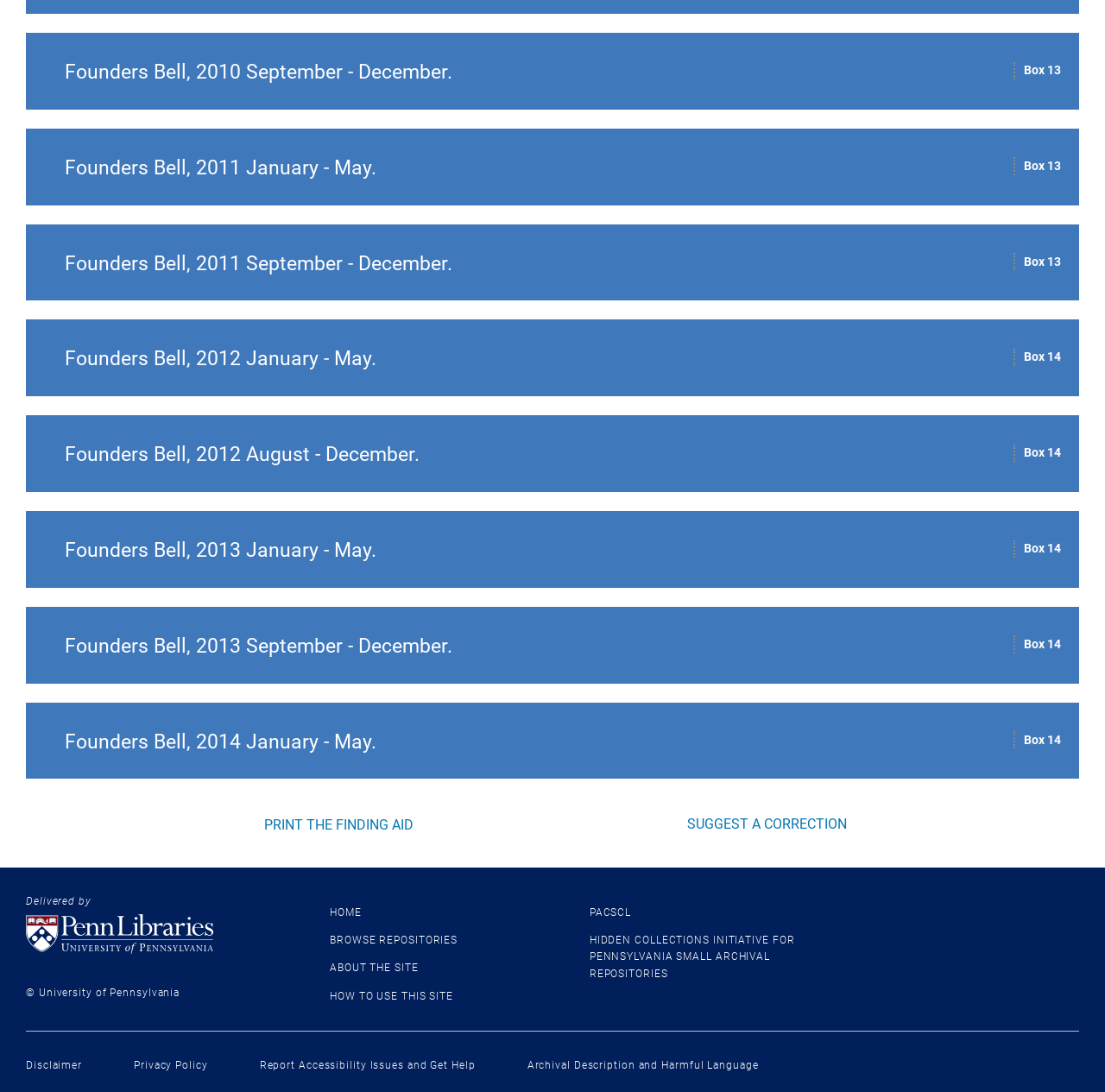Pinpoint the bounding box coordinates for the area that should be clicked to perform the following instruction: "Go to HOME".

[0.298, 0.83, 0.327, 0.841]